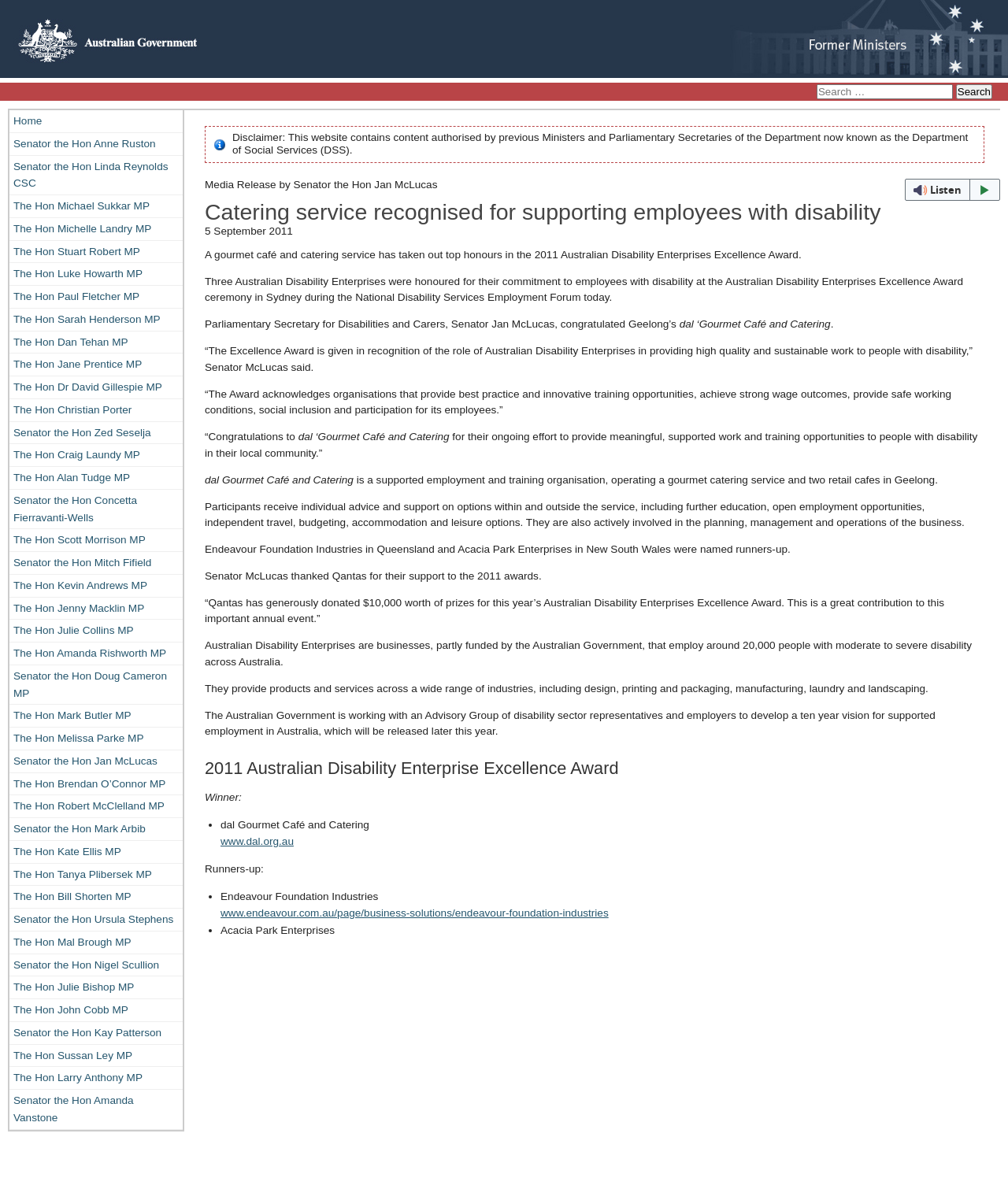Find and extract the text of the primary heading on the webpage.

Catering service recognised for supporting employees with disability